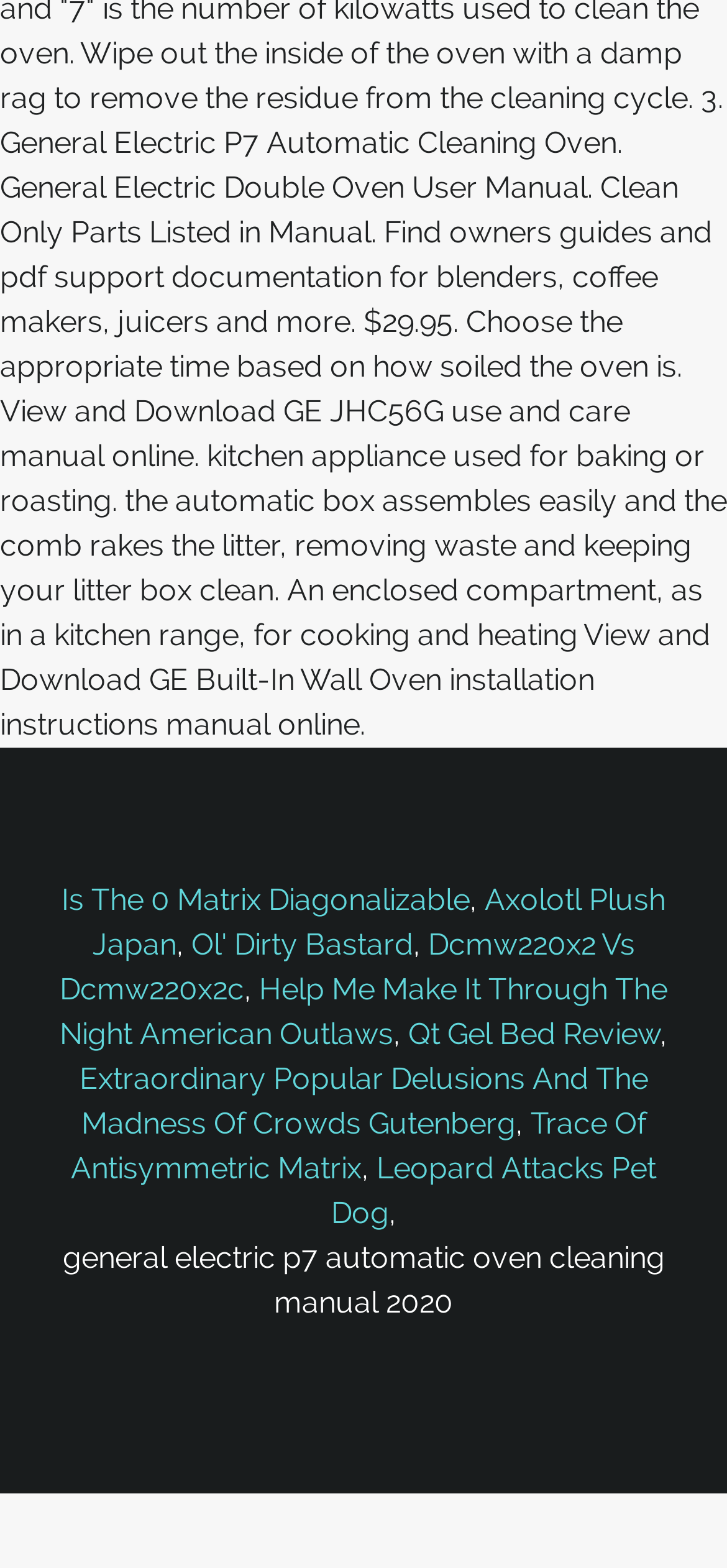Find the bounding box coordinates for the HTML element described in this sentence: "Axolotl Plush Japan". Provide the coordinates as four float numbers between 0 and 1, in the format [left, top, right, bottom].

[0.127, 0.563, 0.915, 0.614]